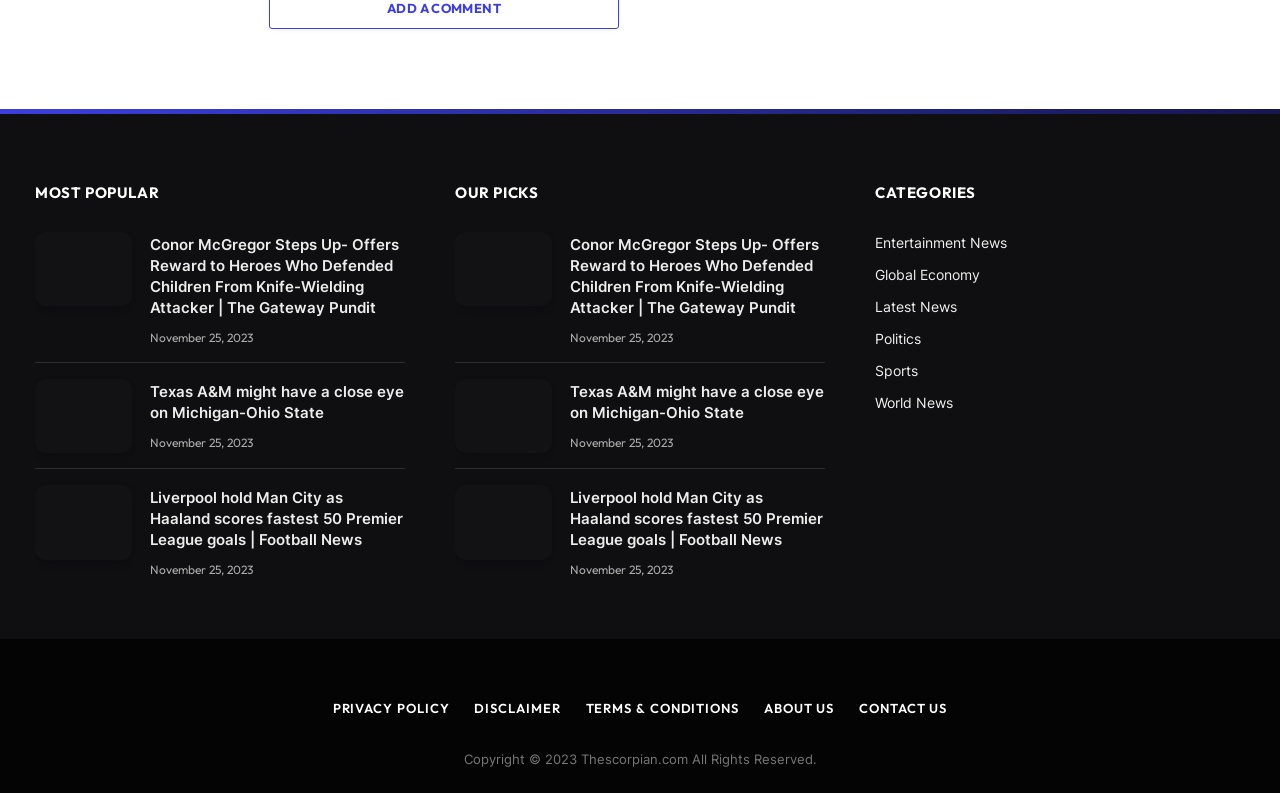Please specify the bounding box coordinates of the element that should be clicked to execute the given instruction: 'Browse the 'OUR PICKS' section'. Ensure the coordinates are four float numbers between 0 and 1, expressed as [left, top, right, bottom].

[0.355, 0.231, 0.421, 0.254]